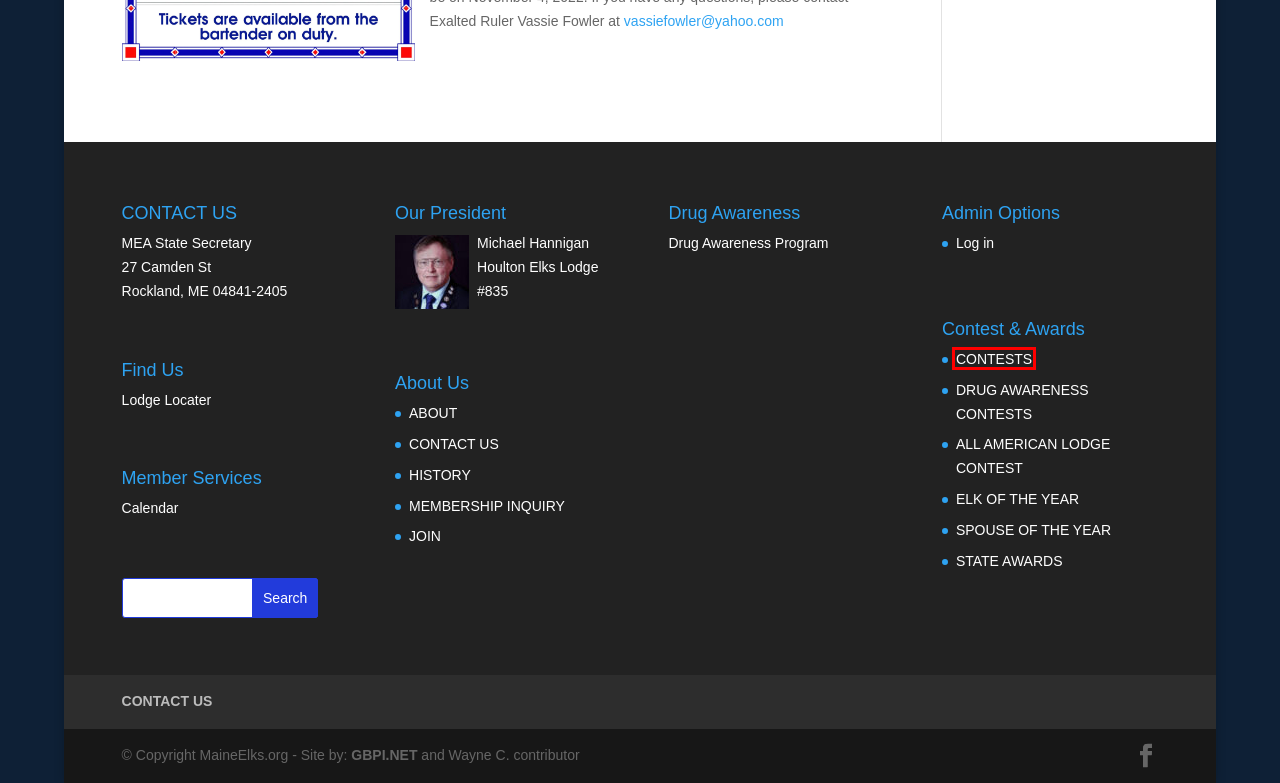You have a screenshot of a webpage with a red bounding box around an element. Select the webpage description that best matches the new webpage after clicking the element within the red bounding box. Here are the descriptions:
A. MEMBERSHIP INQUIRY | Maine Elks Association
B. Welcome - Gold Bridge Partners
C. Events from August 3 – January 12, 2025 – Maine Elks Association
D. ALL AMERICAN LODGE CONTEST | Maine Elks Association
E. DRUG AWARENESS CONTESTS | Maine Elks Association
F. ELK OF THE YEAR | Maine Elks Association
G. CONTESTS | Maine Elks Association
H. DRUG AWARENESS COMMITTEE | Maine Elks Association

G